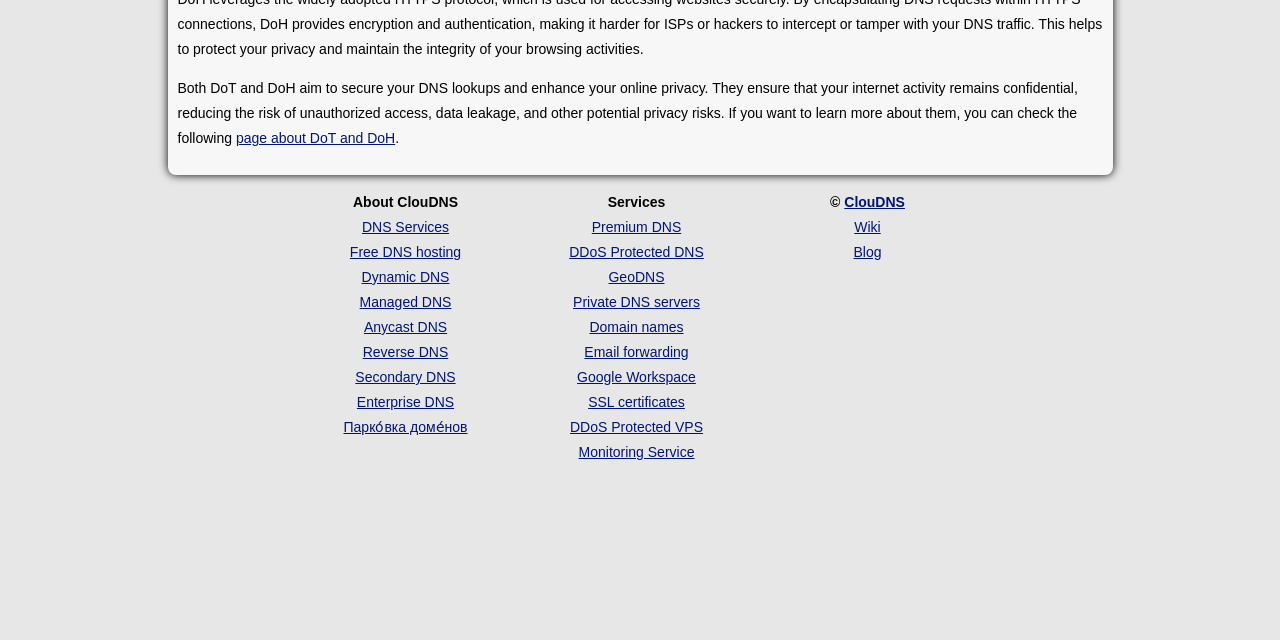Calculate the bounding box coordinates for the UI element based on the following description: "GeoDNS". Ensure the coordinates are four float numbers between 0 and 1, i.e., [left, top, right, bottom].

[0.475, 0.42, 0.519, 0.445]